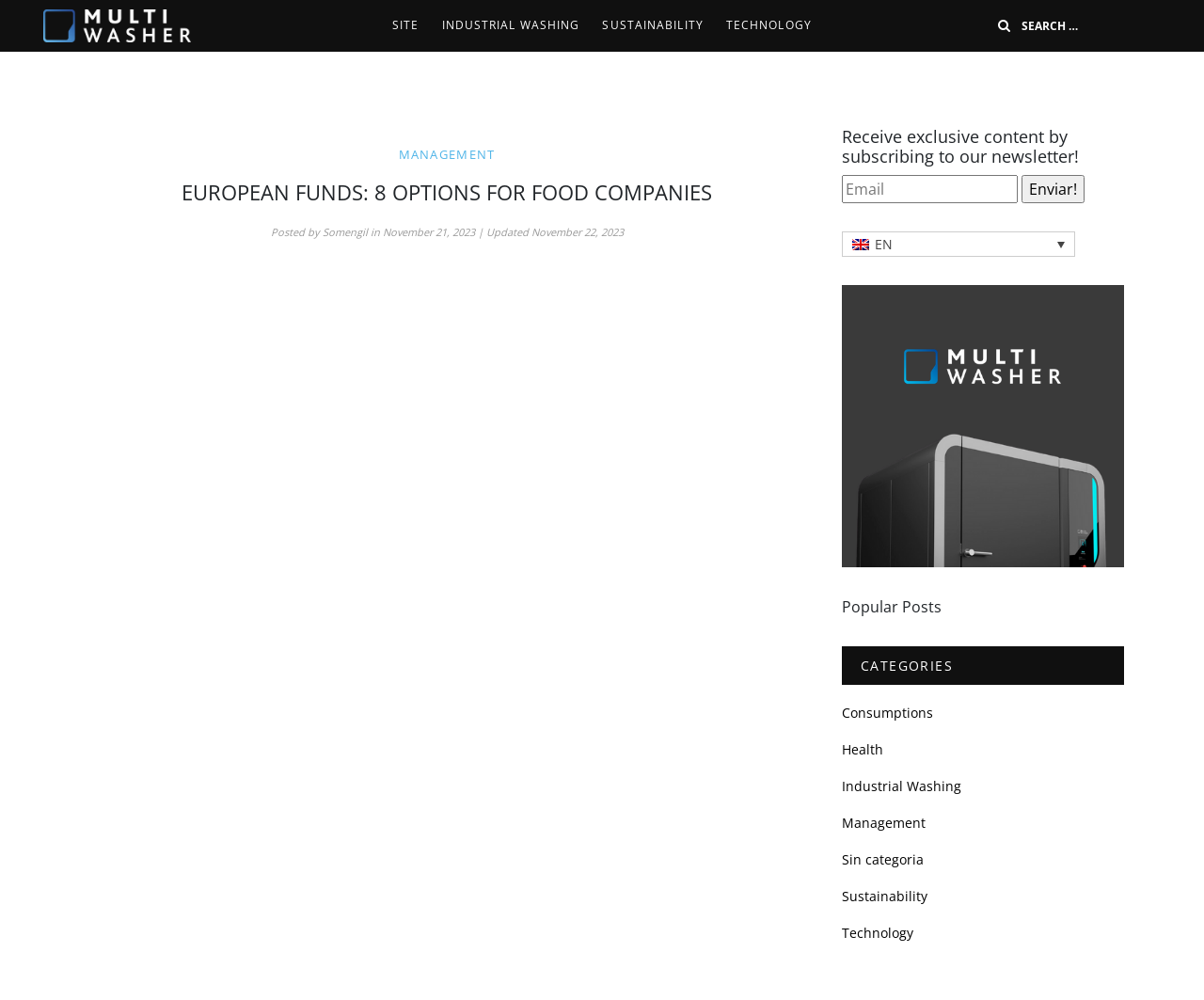Find the bounding box coordinates of the clickable area that will achieve the following instruction: "View popular posts".

[0.699, 0.596, 0.782, 0.617]